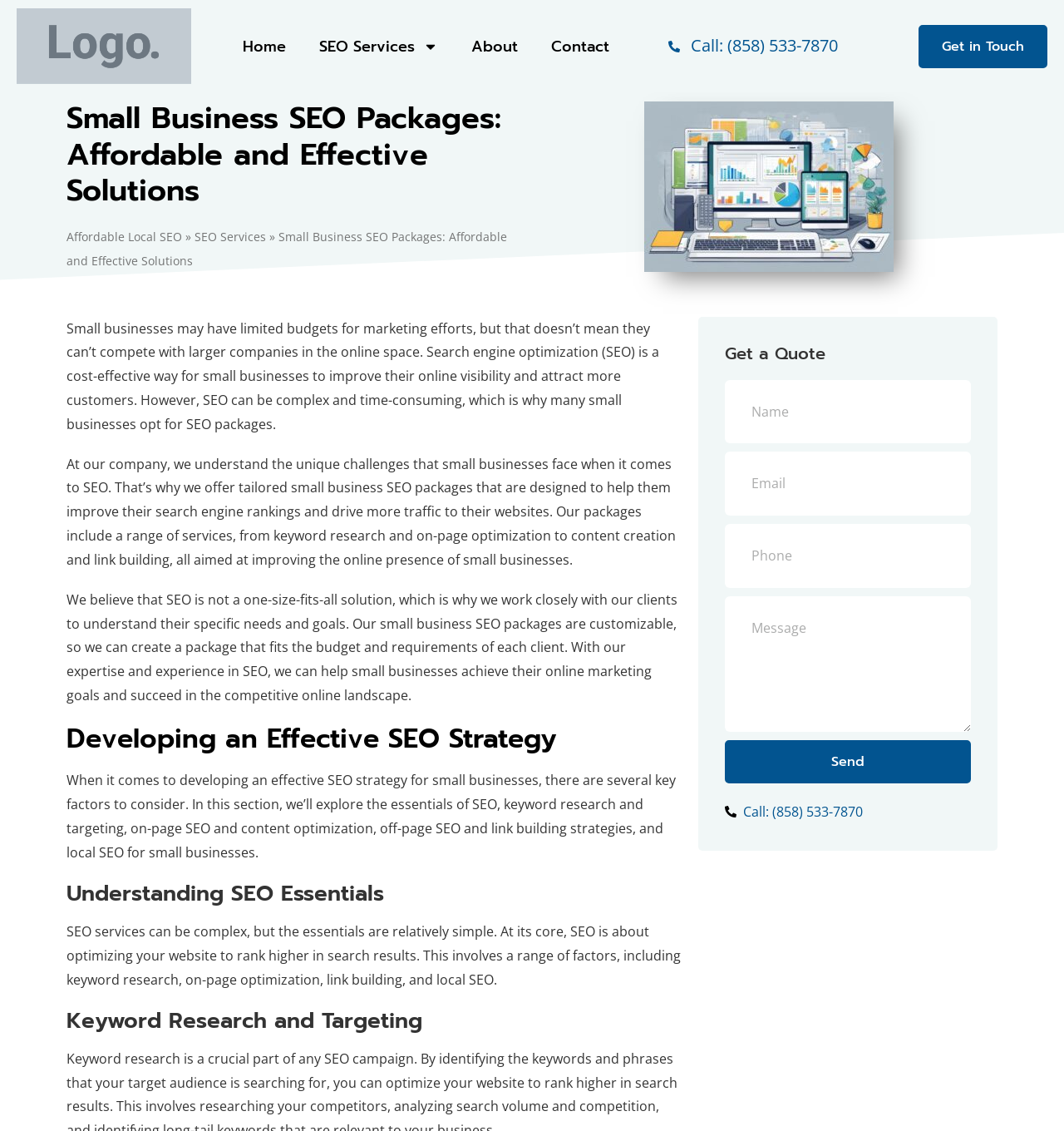How does the company approach SEO for small businesses?
Look at the image and respond with a one-word or short-phrase answer.

Tailored and customizable